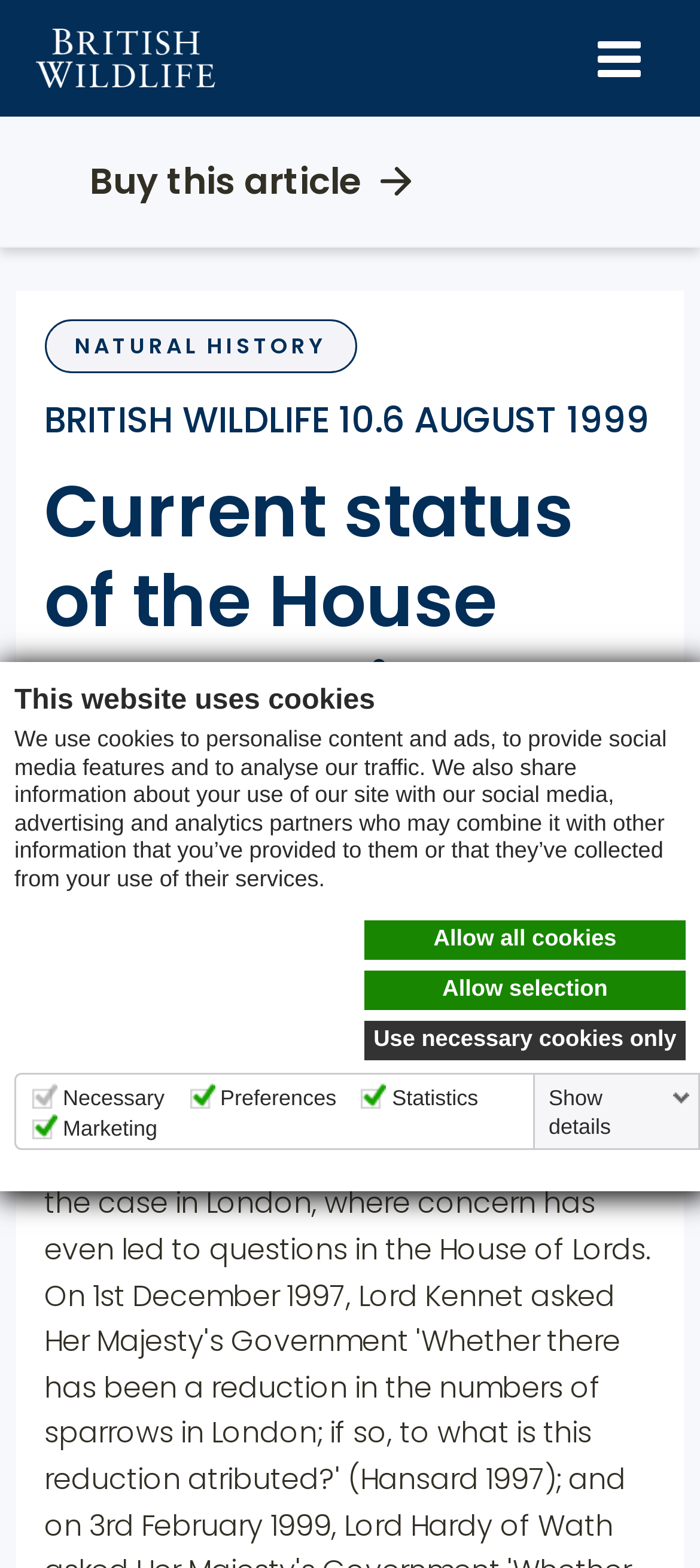What are the page numbers of the article?
Using the information presented in the image, please offer a detailed response to the question.

I found the page numbers by looking at the article information section of the webpage, where I saw a static text element with the text 'Pages 381-386'.